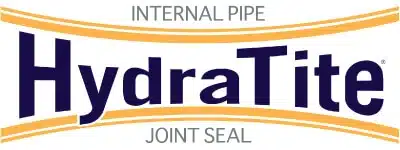Based on the image, give a detailed response to the question: What is the company name behind HydraTite?

The clear and professional appearance of the logo highlights HydraTech Engineered Products, LLC's commitment to quality and reliability in pipe sealing solutions, which indicates that HydraTech Engineered Products, LLC is the company behind the HydraTite product.